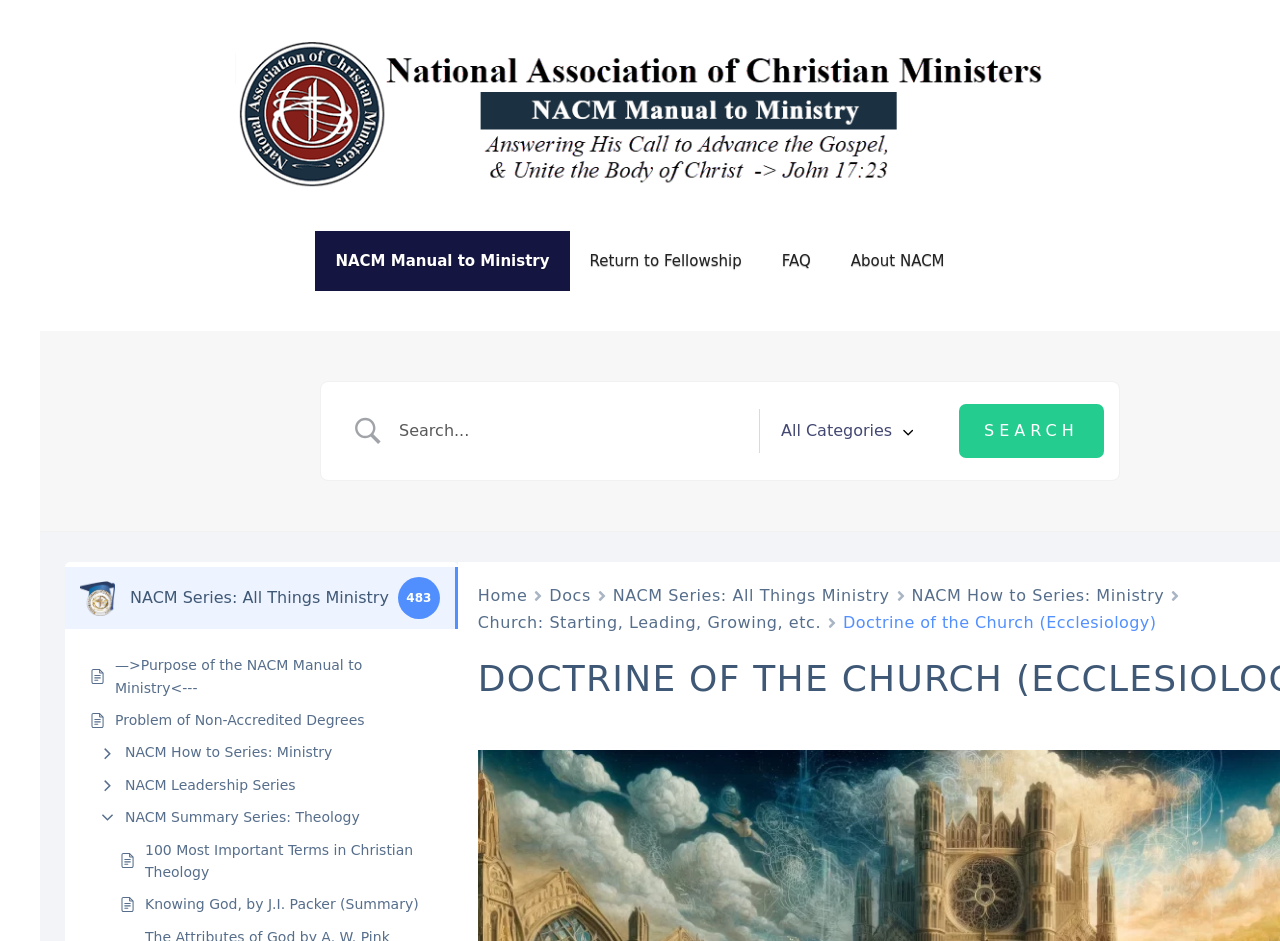Locate and extract the text of the main heading on the webpage.

DOCTRINE OF THE CHURCH (ECCLESIOLOGY)